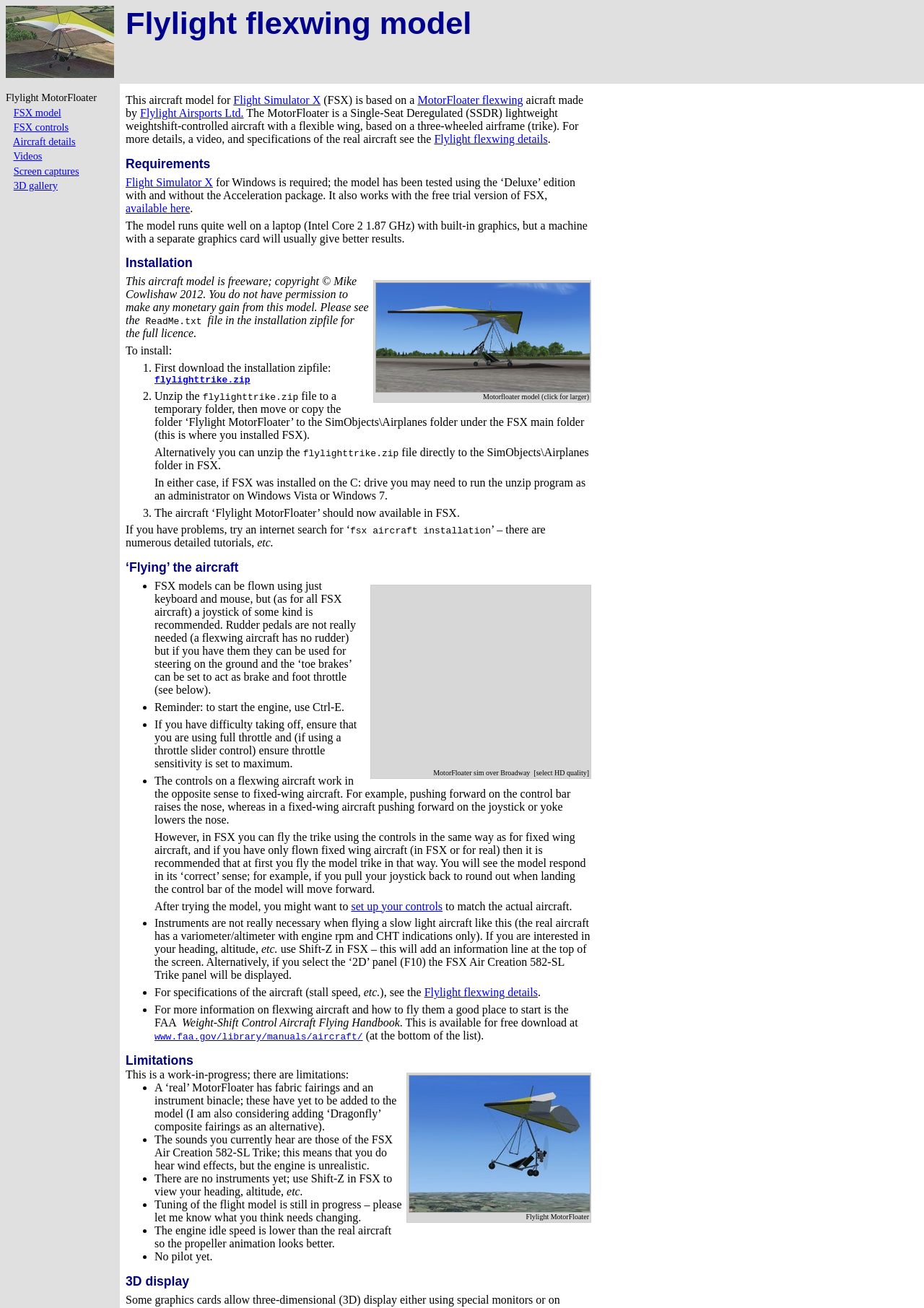What is the recommended way to fly the aircraft? Observe the screenshot and provide a one-word or short phrase answer.

Using a joystick